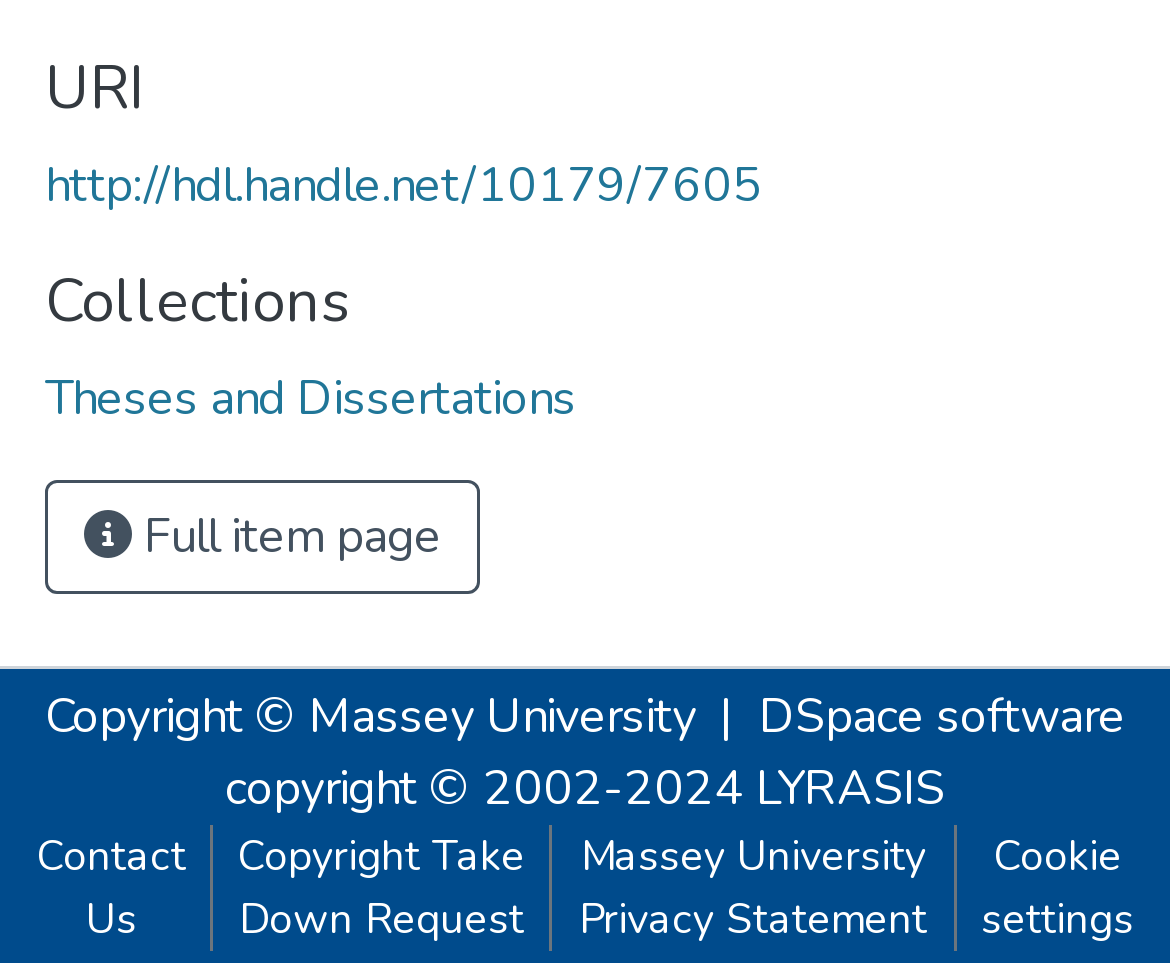Highlight the bounding box coordinates of the element that should be clicked to carry out the following instruction: "Contact Us". The coordinates must be given as four float numbers ranging from 0 to 1, i.e., [left, top, right, bottom].

[0.01, 0.857, 0.179, 0.988]